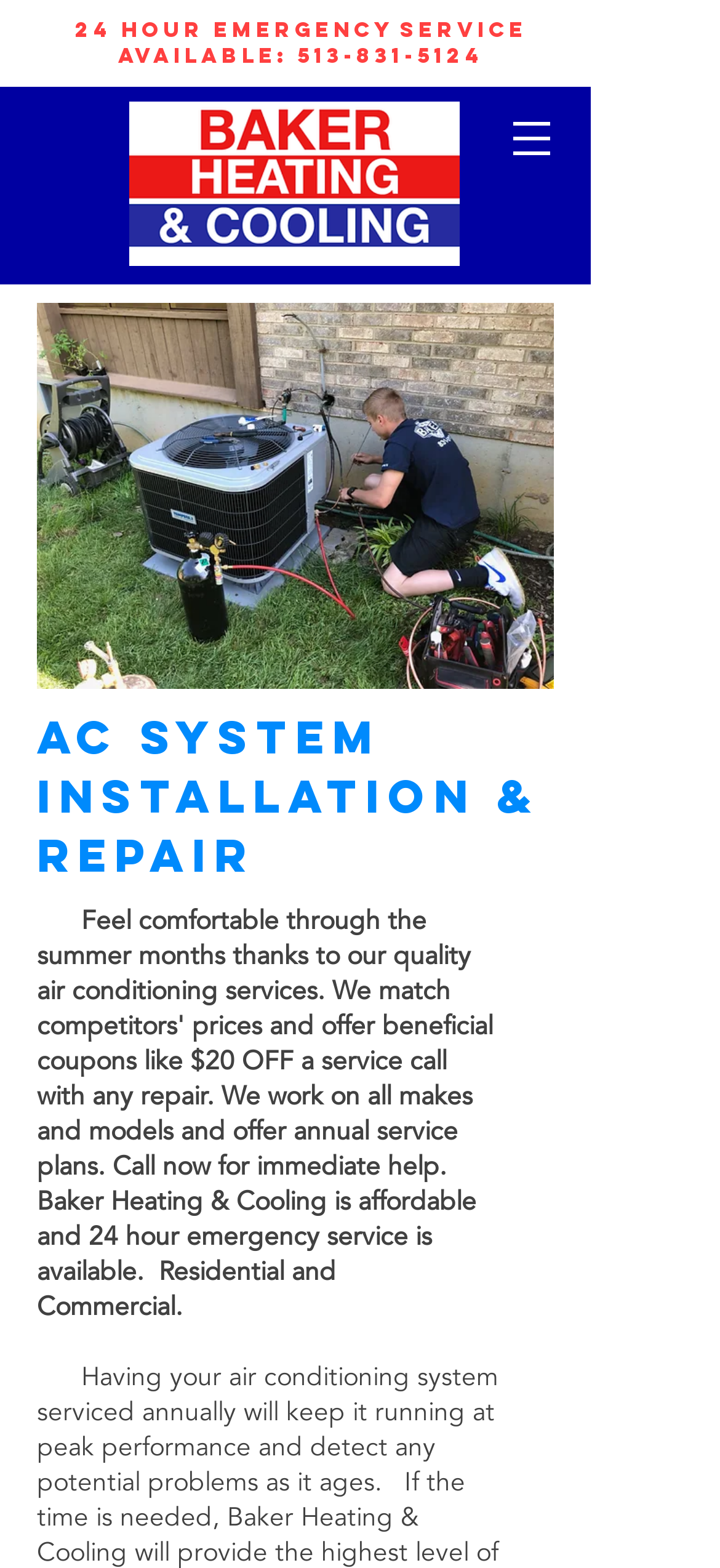Please examine the image and answer the question with a detailed explanation:
Is there a navigation menu on the webpage?

I found a navigation element with a button that has a popup menu, which suggests that there is a navigation menu on the webpage.